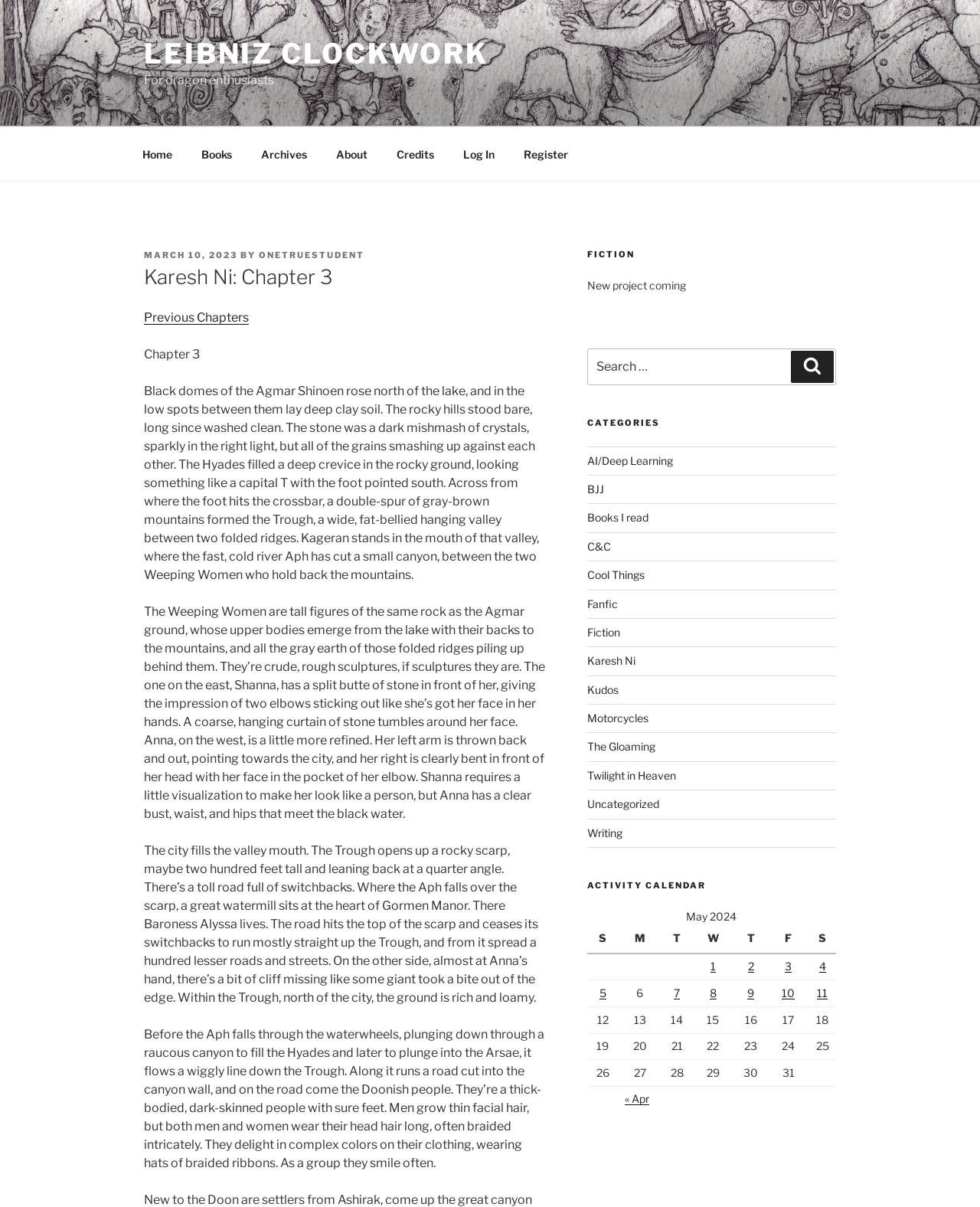Determine the bounding box coordinates of the section to be clicked to follow the instruction: "Check the activity calendar for May 2024". The coordinates should be given as four float numbers between 0 and 1, formatted as [left, top, right, bottom].

[0.599, 0.729, 0.853, 0.739]